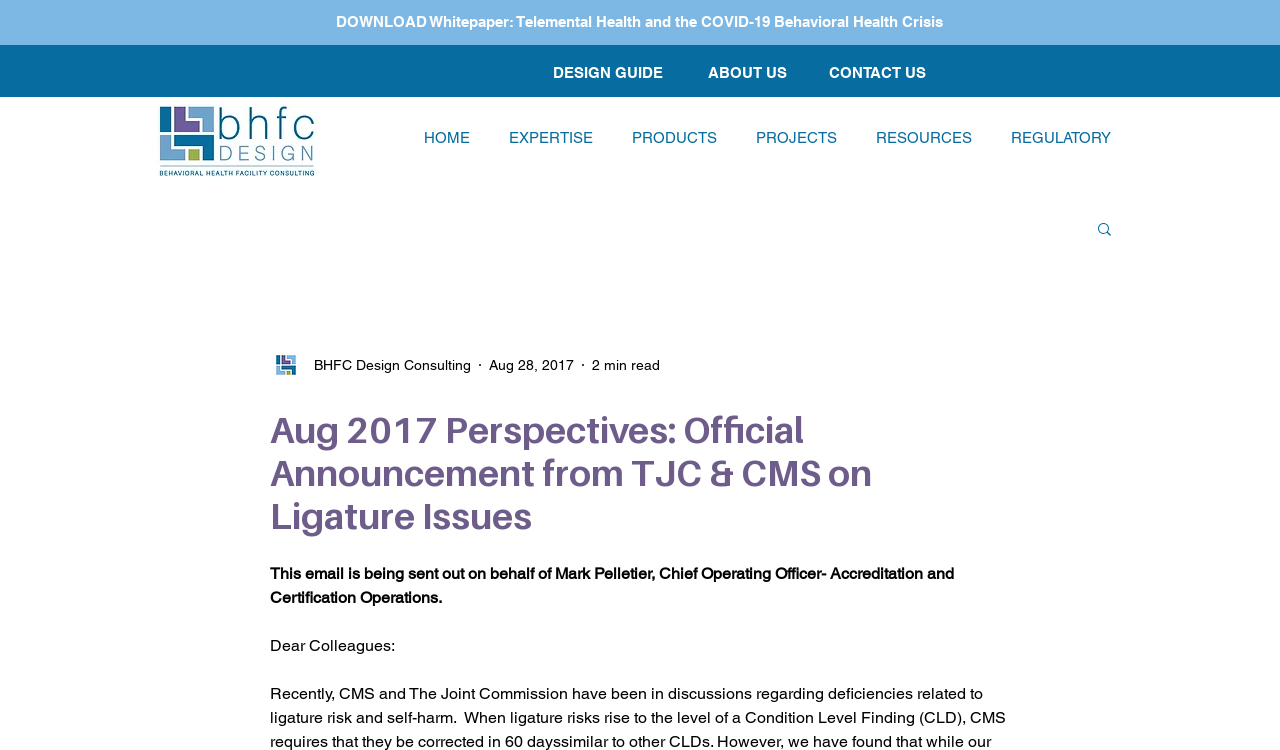Please identify the bounding box coordinates of the region to click in order to complete the given instruction: "Download the whitepaper on telemental health". The coordinates should be four float numbers between 0 and 1, i.e., [left, top, right, bottom].

[0.253, 0.008, 0.746, 0.048]